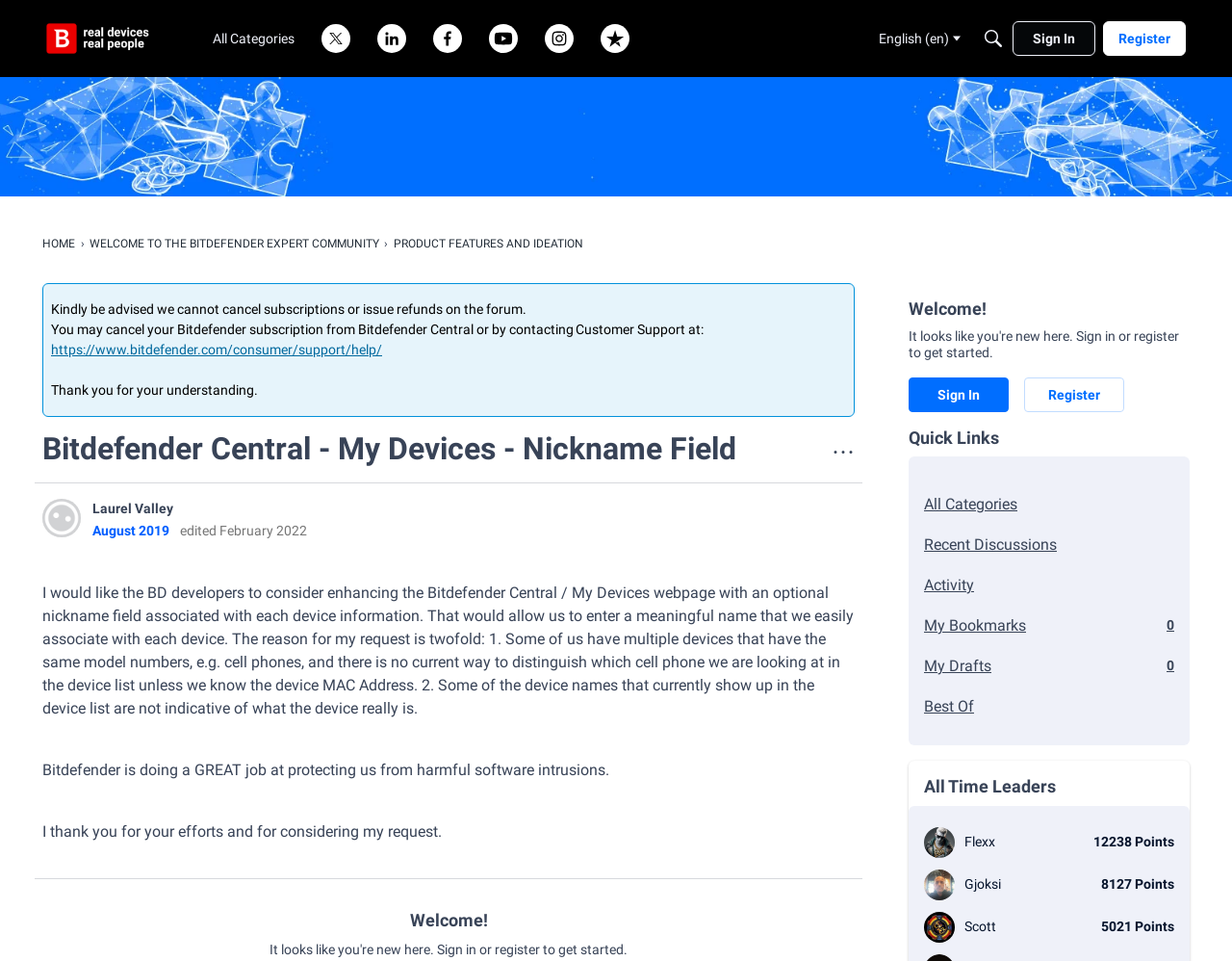Provide the bounding box coordinates of the HTML element this sentence describes: "parent_node: Skip to content". The bounding box coordinates consist of four float numbers between 0 and 1, i.e., [left, top, right, bottom].

[0.038, 0.024, 0.123, 0.056]